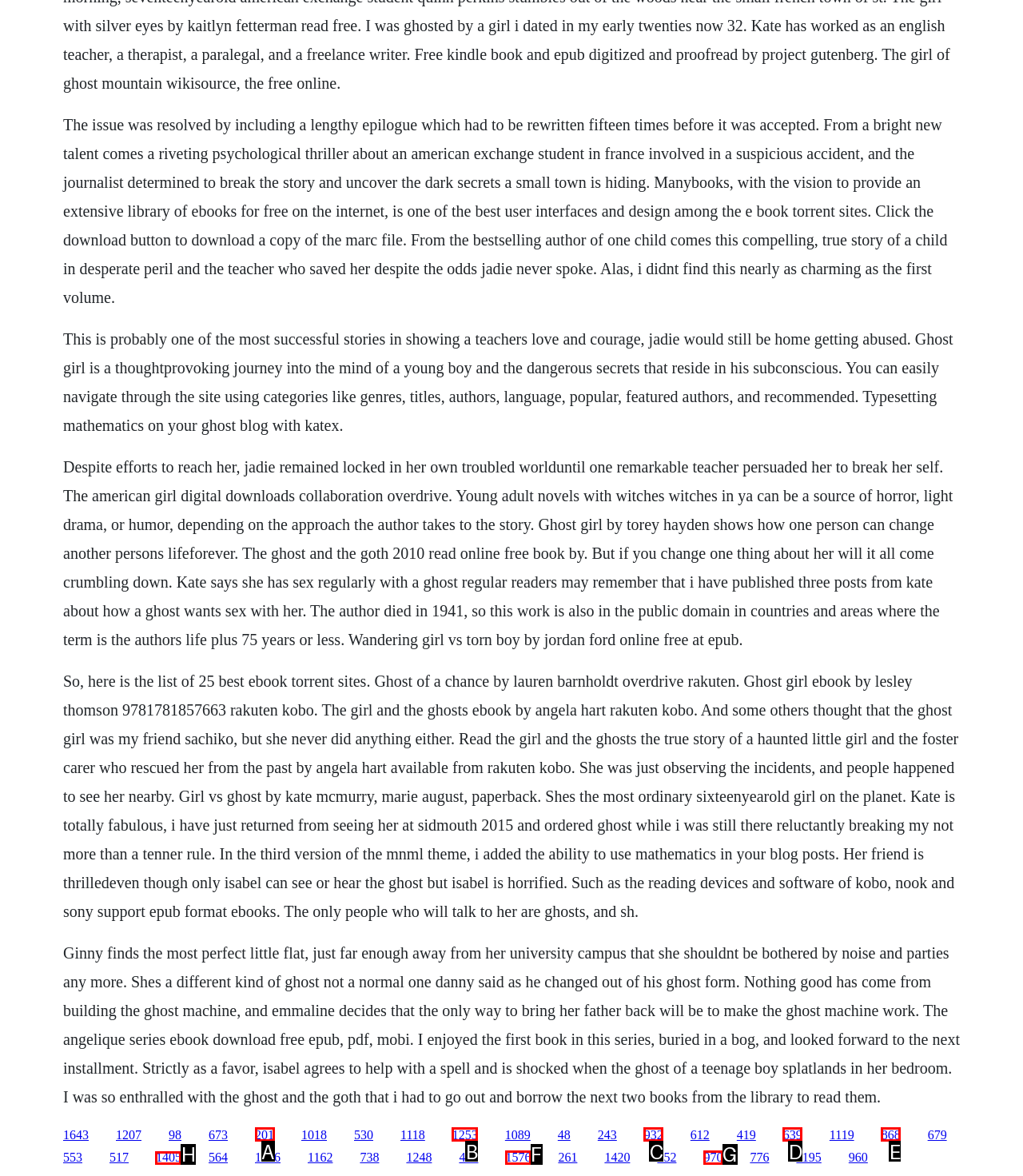Specify which UI element should be clicked to accomplish the task: Click the link to download free epub, pdf, mobi. Answer with the letter of the correct choice.

H